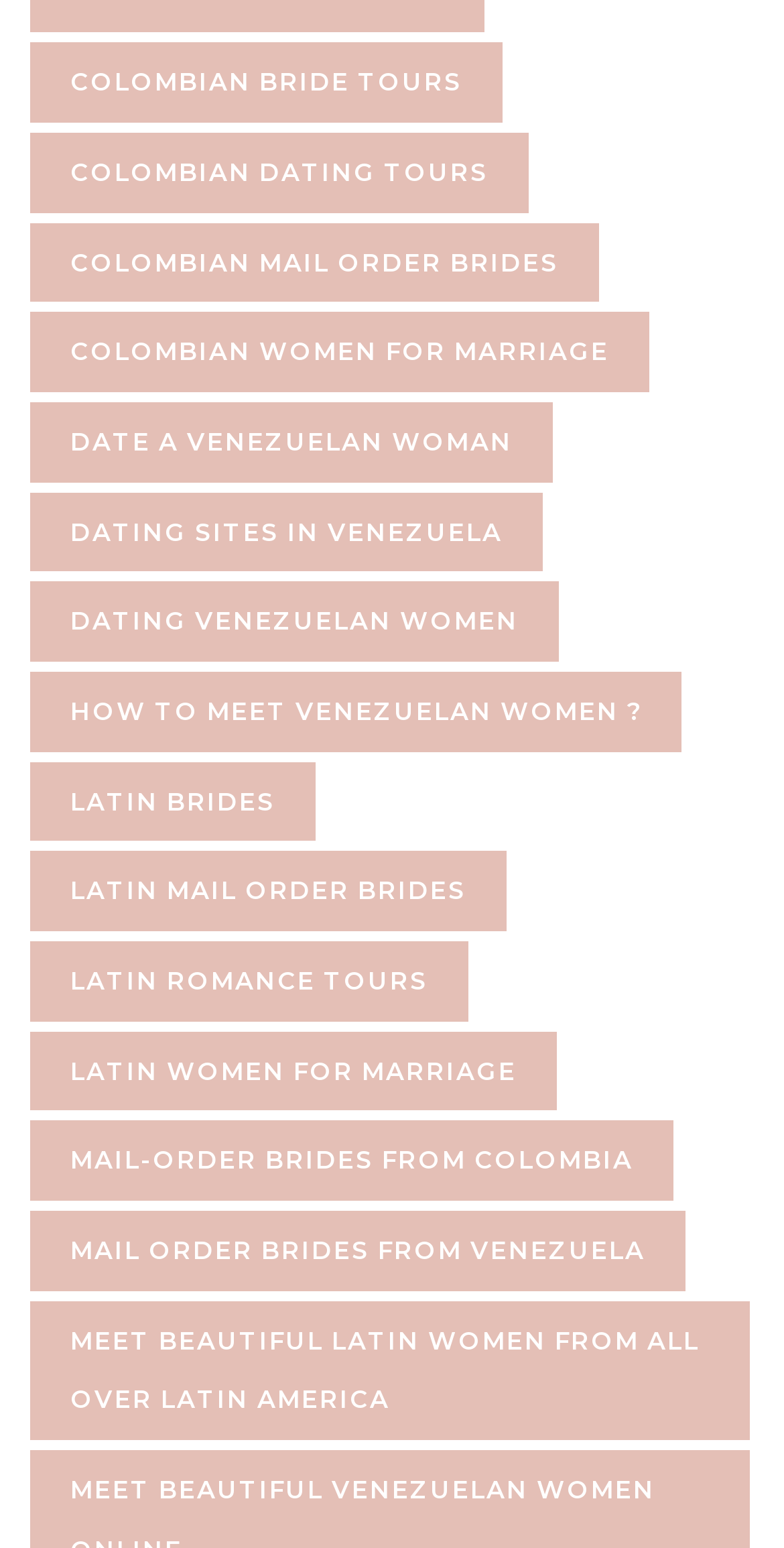Please identify the bounding box coordinates of the clickable region that I should interact with to perform the following instruction: "Discover Latin romance tours". The coordinates should be expressed as four float numbers between 0 and 1, i.e., [left, top, right, bottom].

[0.038, 0.608, 0.597, 0.66]